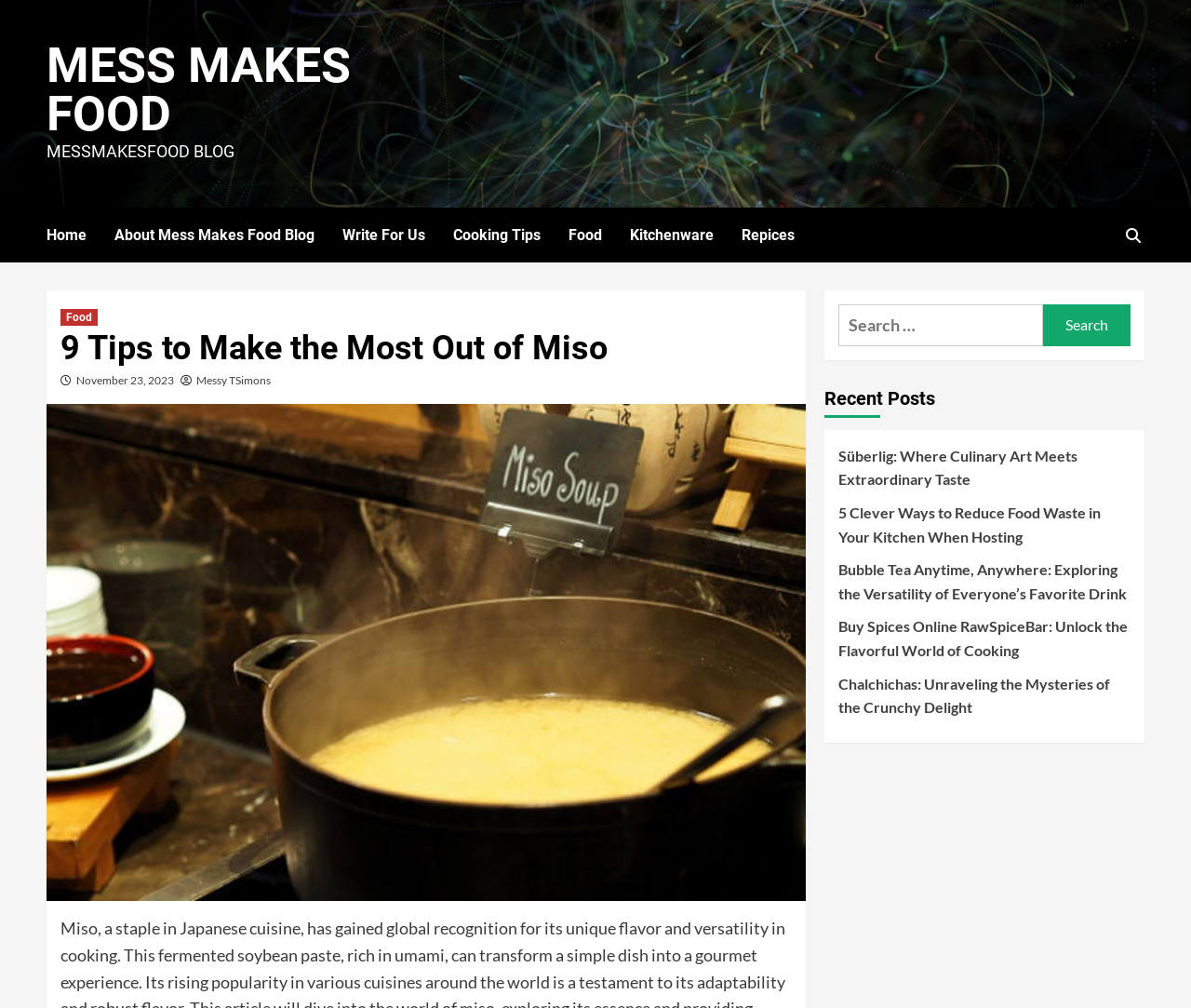Determine the bounding box coordinates of the clickable region to carry out the instruction: "Check the related post about MUSIC: Shecksjay ft DeGiggs – You Are Great (Gbagyi Version)".

None